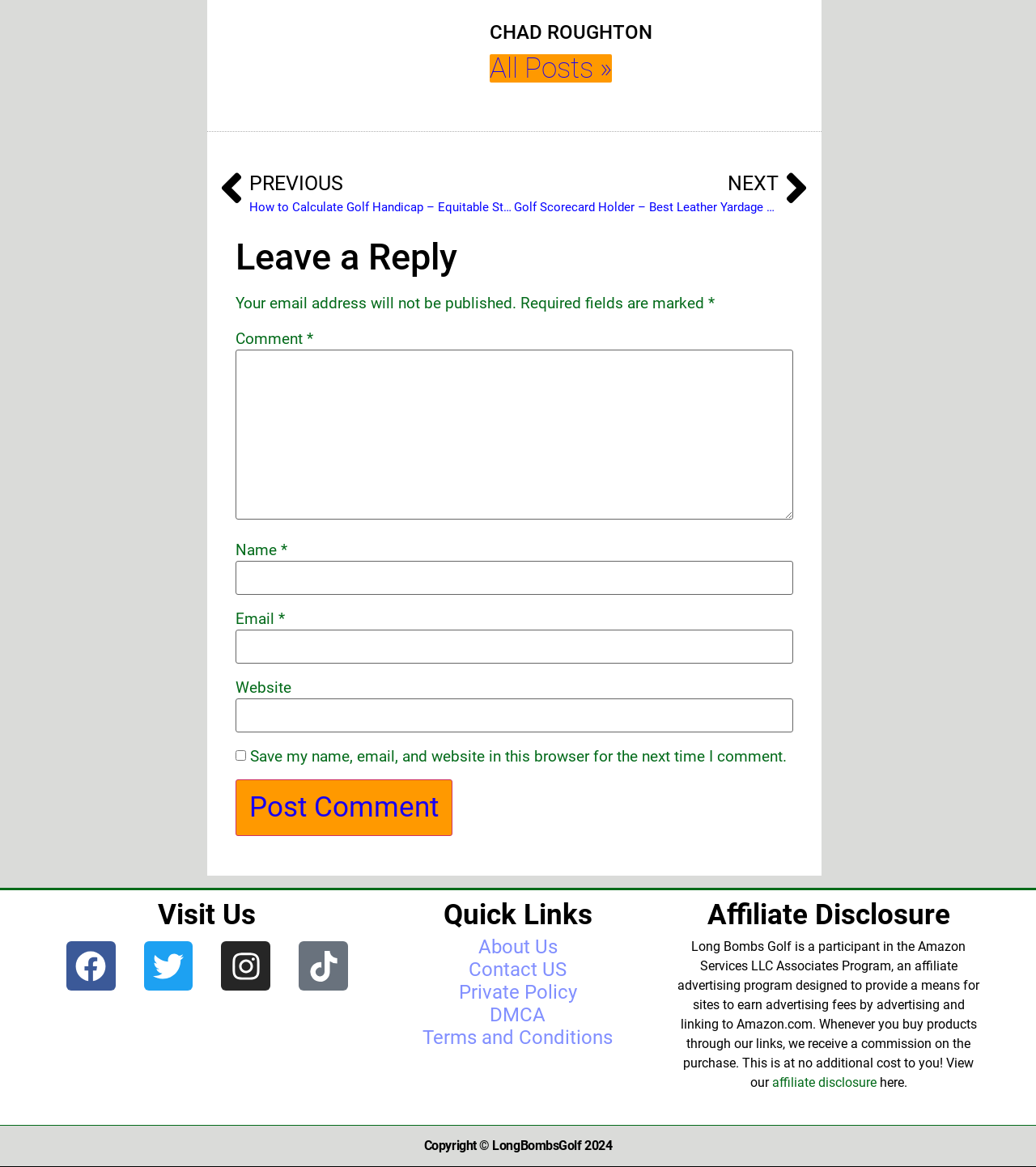Please determine the bounding box coordinates of the element to click in order to execute the following instruction: "Read the affiliate disclosure". The coordinates should be four float numbers between 0 and 1, specified as [left, top, right, bottom].

[0.745, 0.921, 0.846, 0.934]